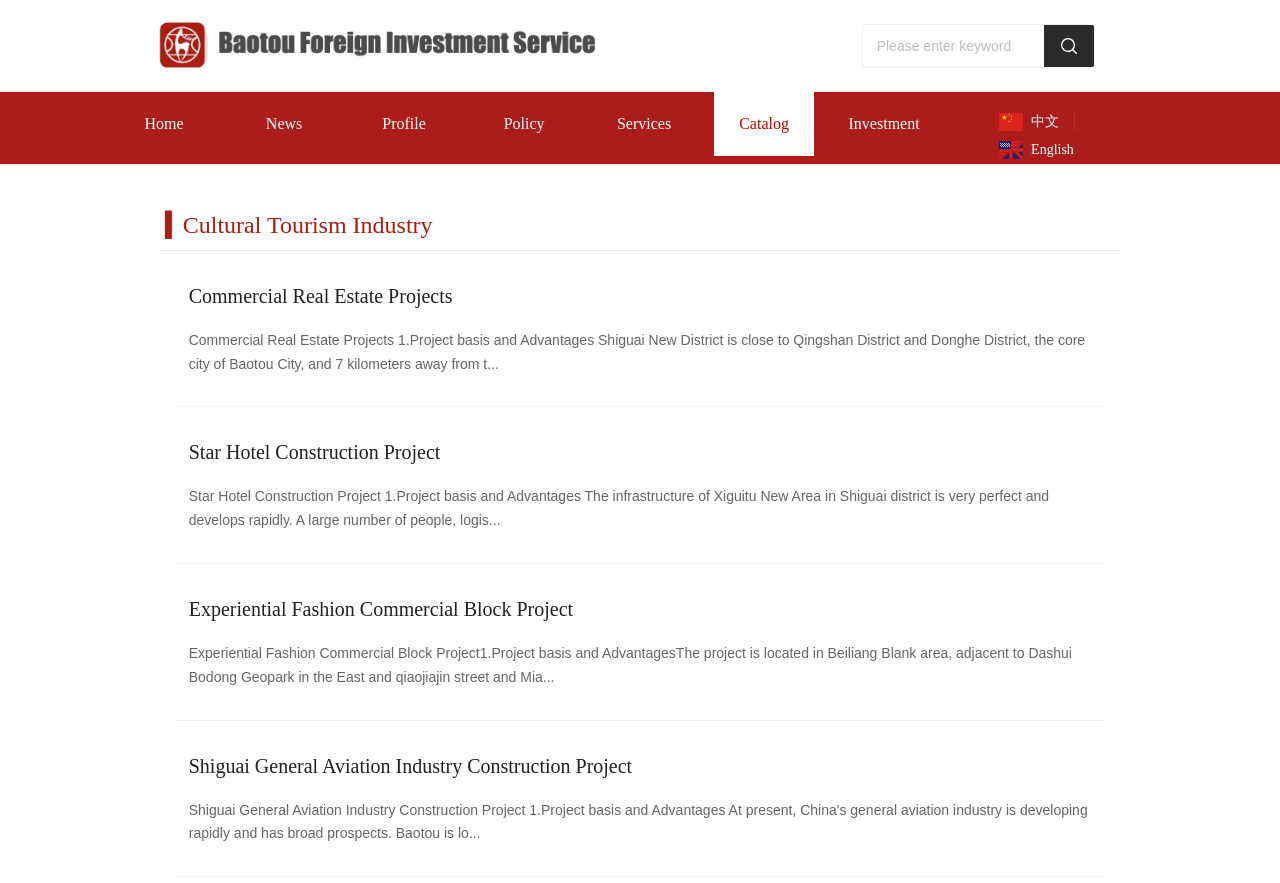Find and indicate the bounding box coordinates of the region you should select to follow the given instruction: "Click the 'Home' link".

None